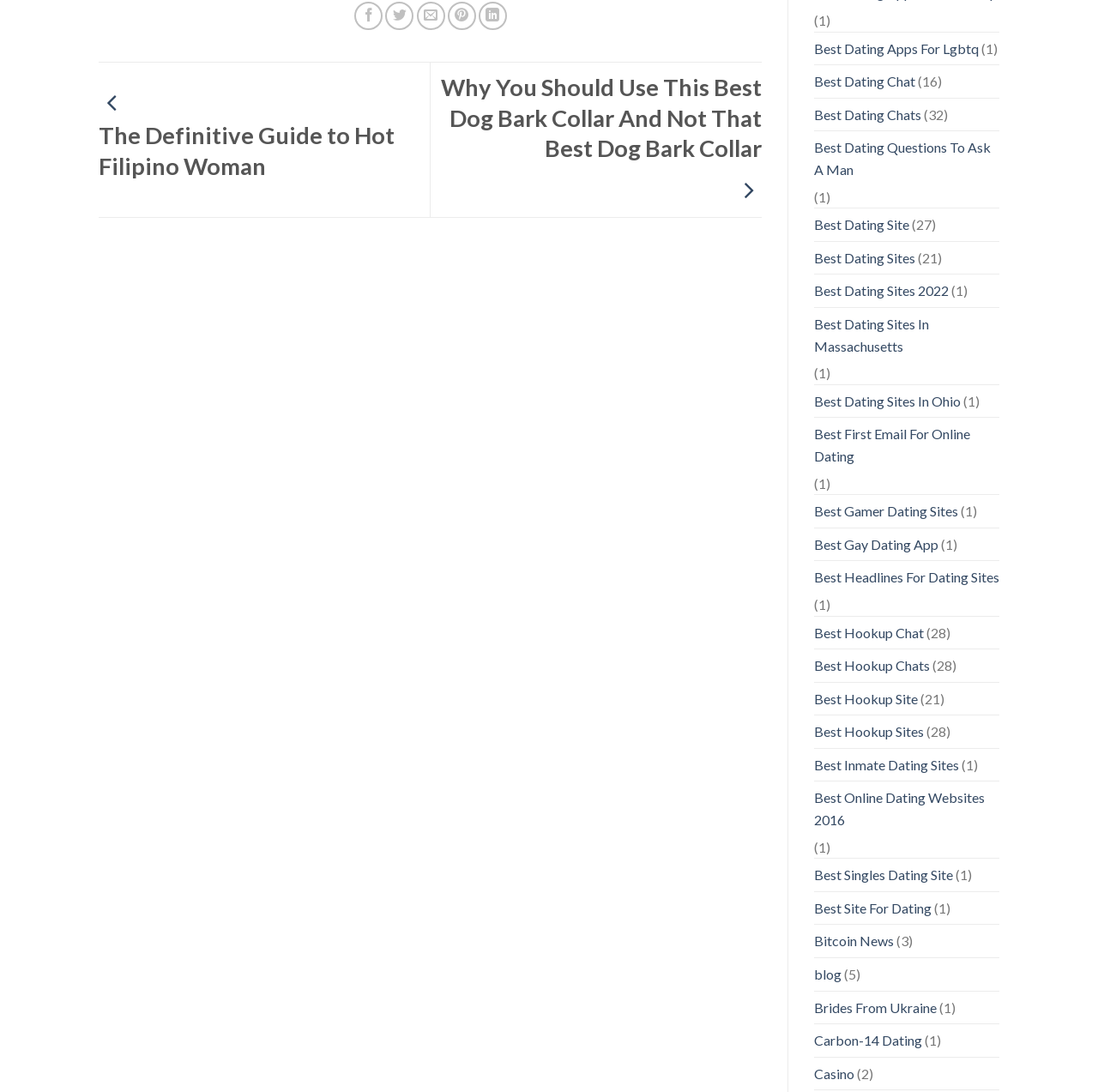Given the element description "Brides From Ukraine" in the screenshot, predict the bounding box coordinates of that UI element.

[0.741, 0.908, 0.853, 0.937]